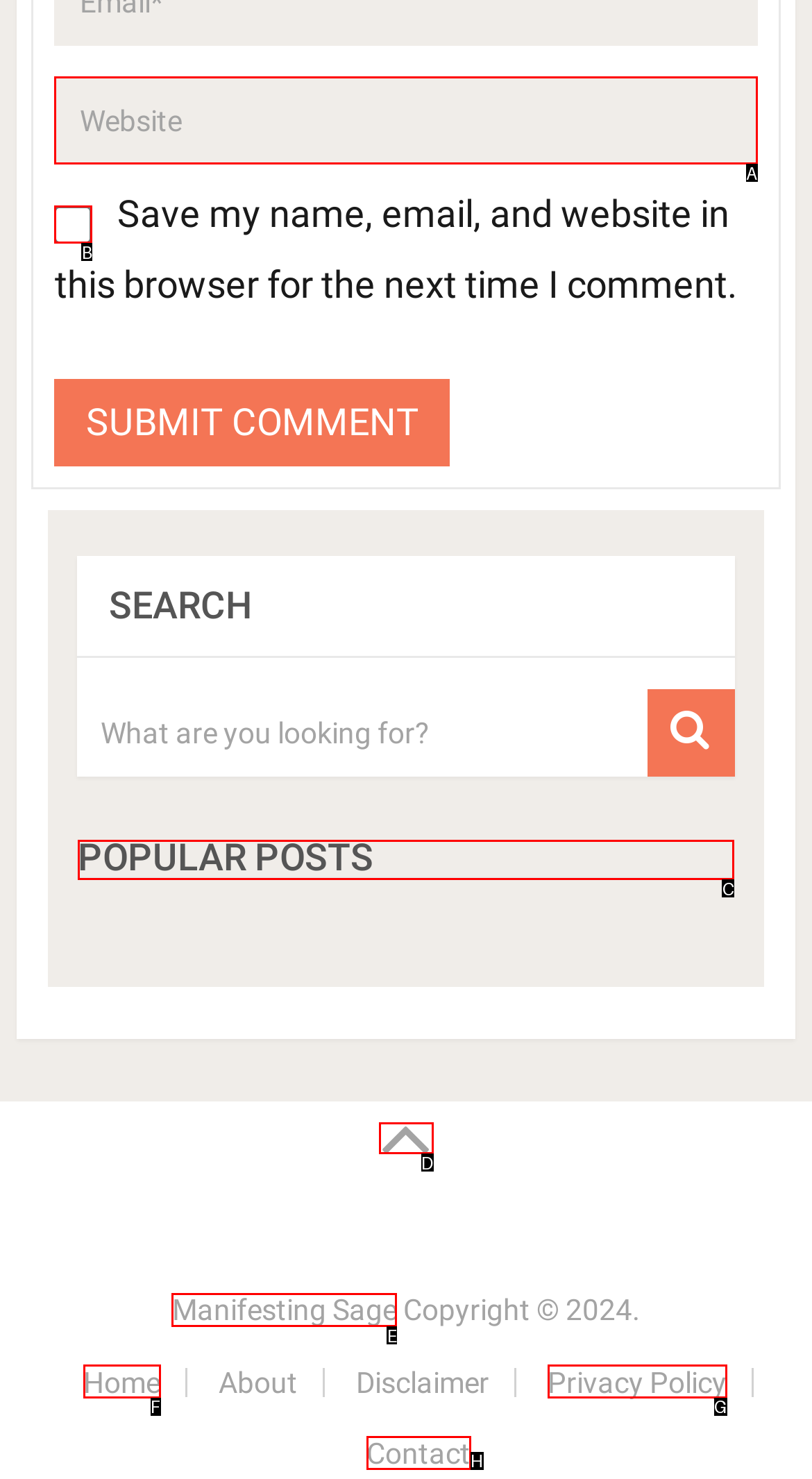Point out the letter of the HTML element you should click on to execute the task: read popular posts
Reply with the letter from the given options.

C